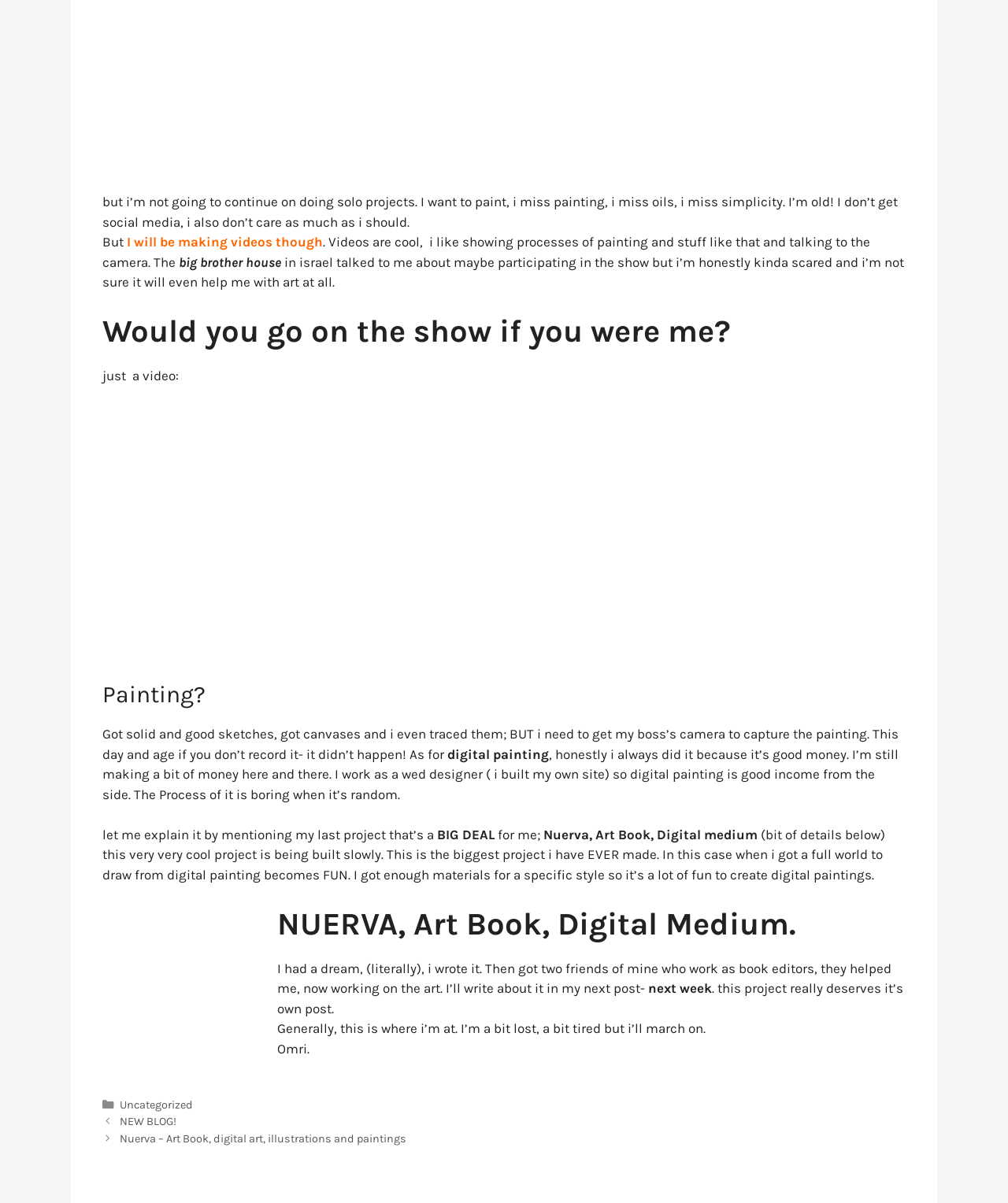Provide the bounding box coordinates of the UI element that matches the description: "NEW BLOG!".

[0.118, 0.927, 0.175, 0.938]